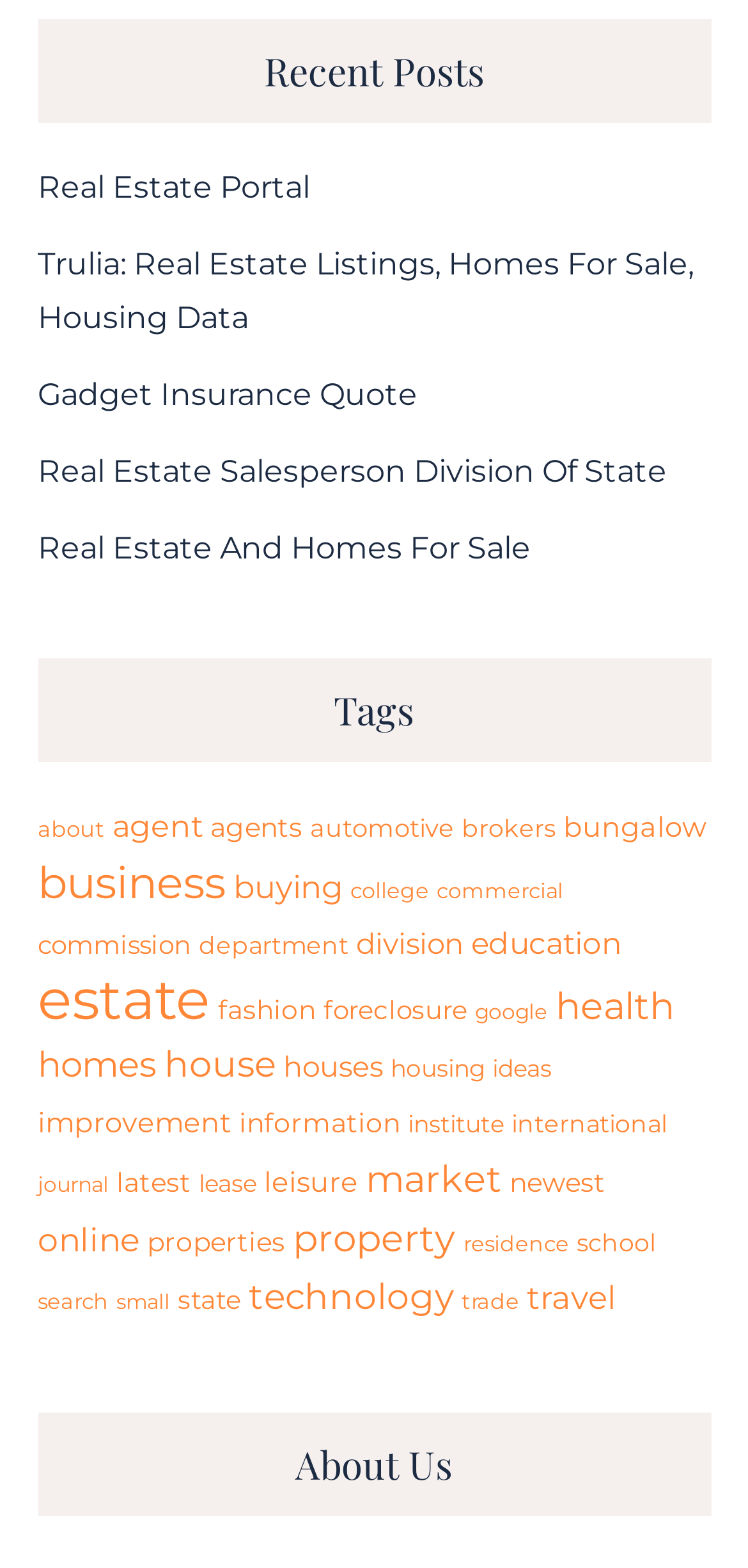Please find the bounding box for the UI element described by: "Real Estate Portal".

[0.05, 0.108, 0.414, 0.131]